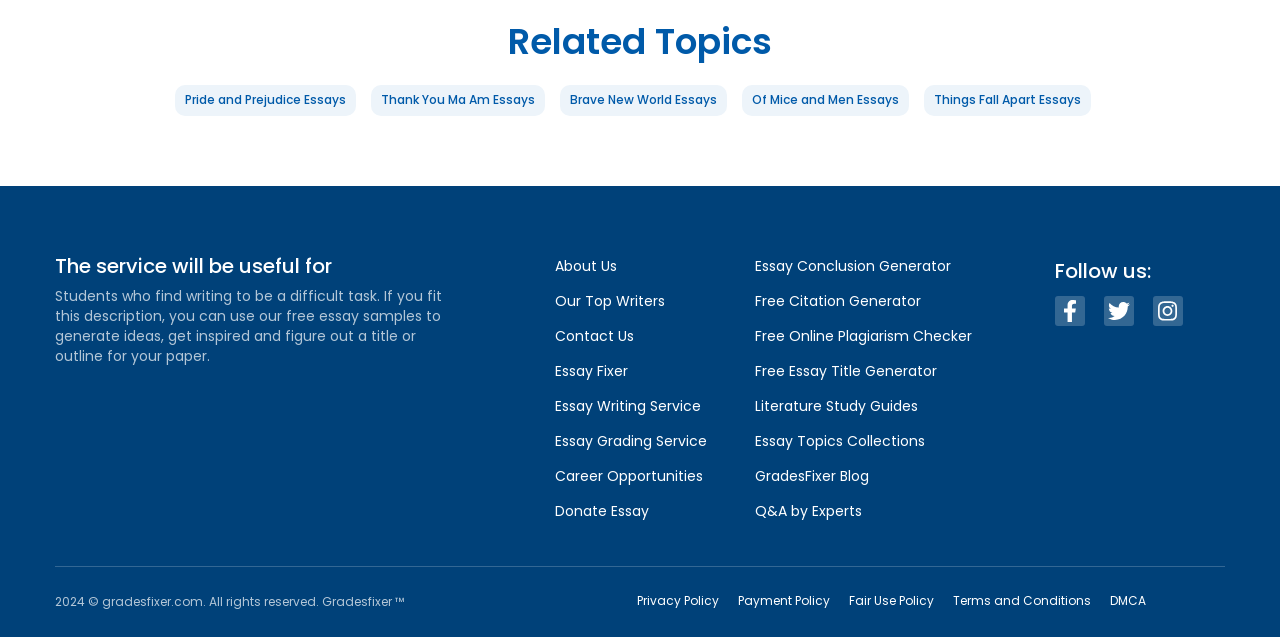Please locate the bounding box coordinates of the element that should be clicked to achieve the given instruction: "Check 'DMCA.com Protection Status'".

[0.91, 0.921, 0.957, 0.968]